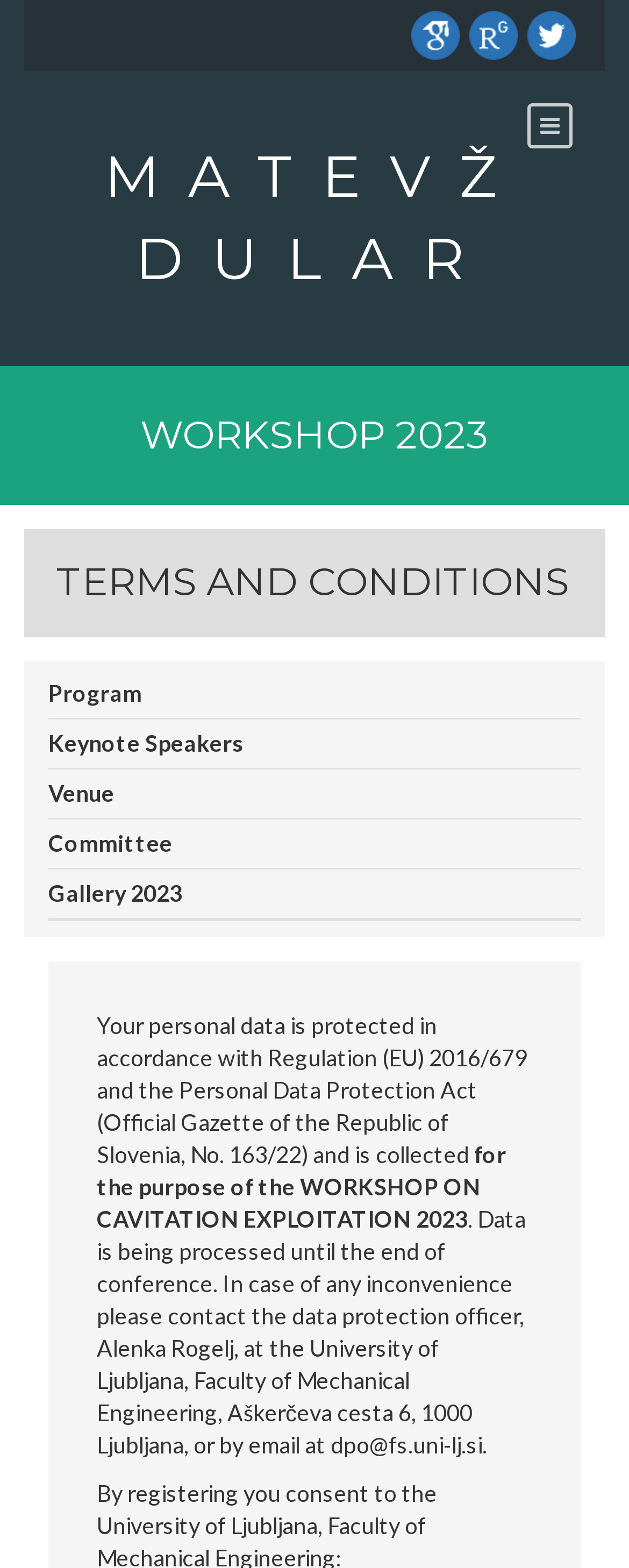Given the description "Committee", determine the bounding box of the corresponding UI element.

[0.077, 0.522, 0.923, 0.553]